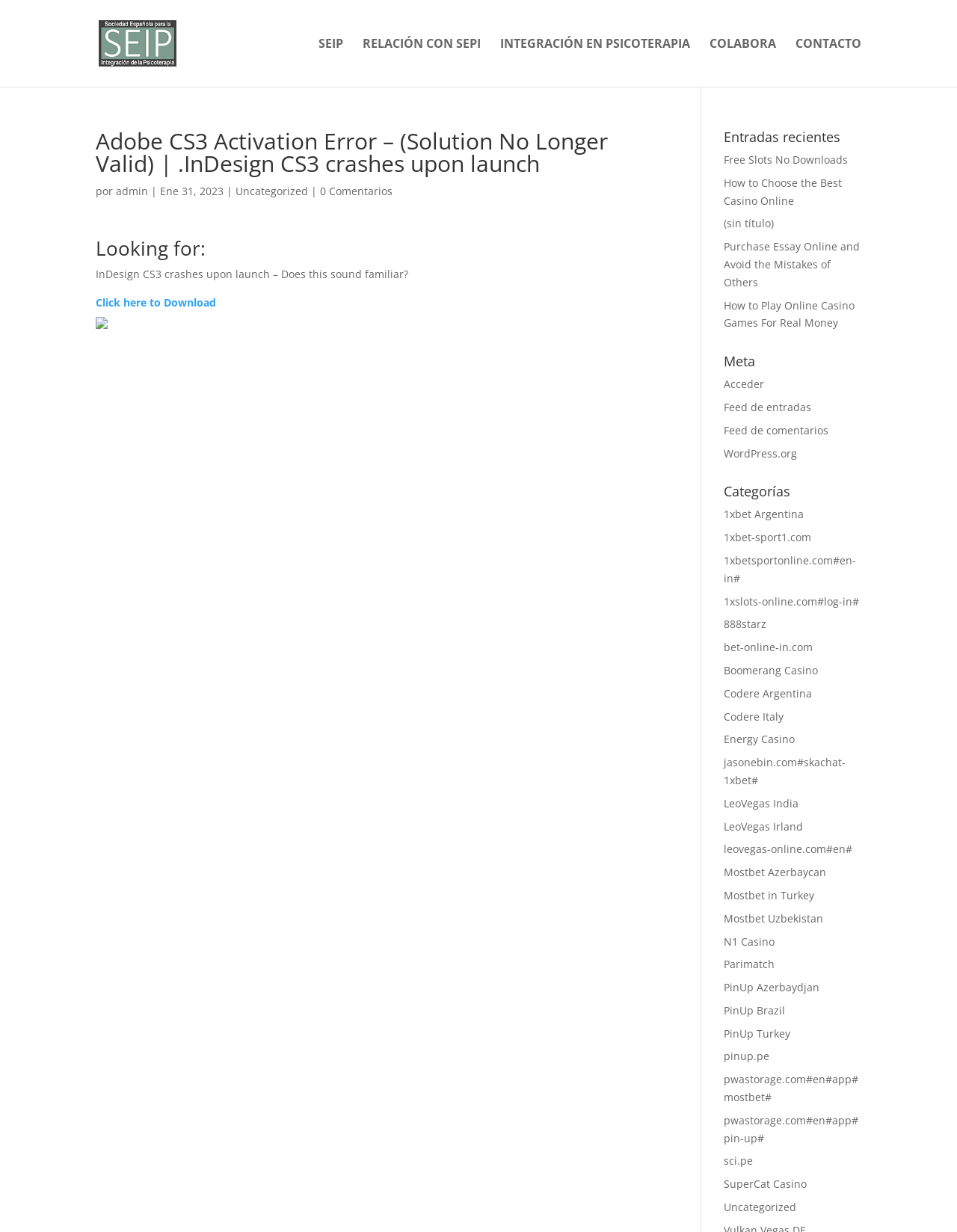Please identify the bounding box coordinates of the region to click in order to complete the given instruction: "Download by clicking 'Click here to Download'". The coordinates should be four float numbers between 0 and 1, i.e., [left, top, right, bottom].

[0.1, 0.239, 0.226, 0.251]